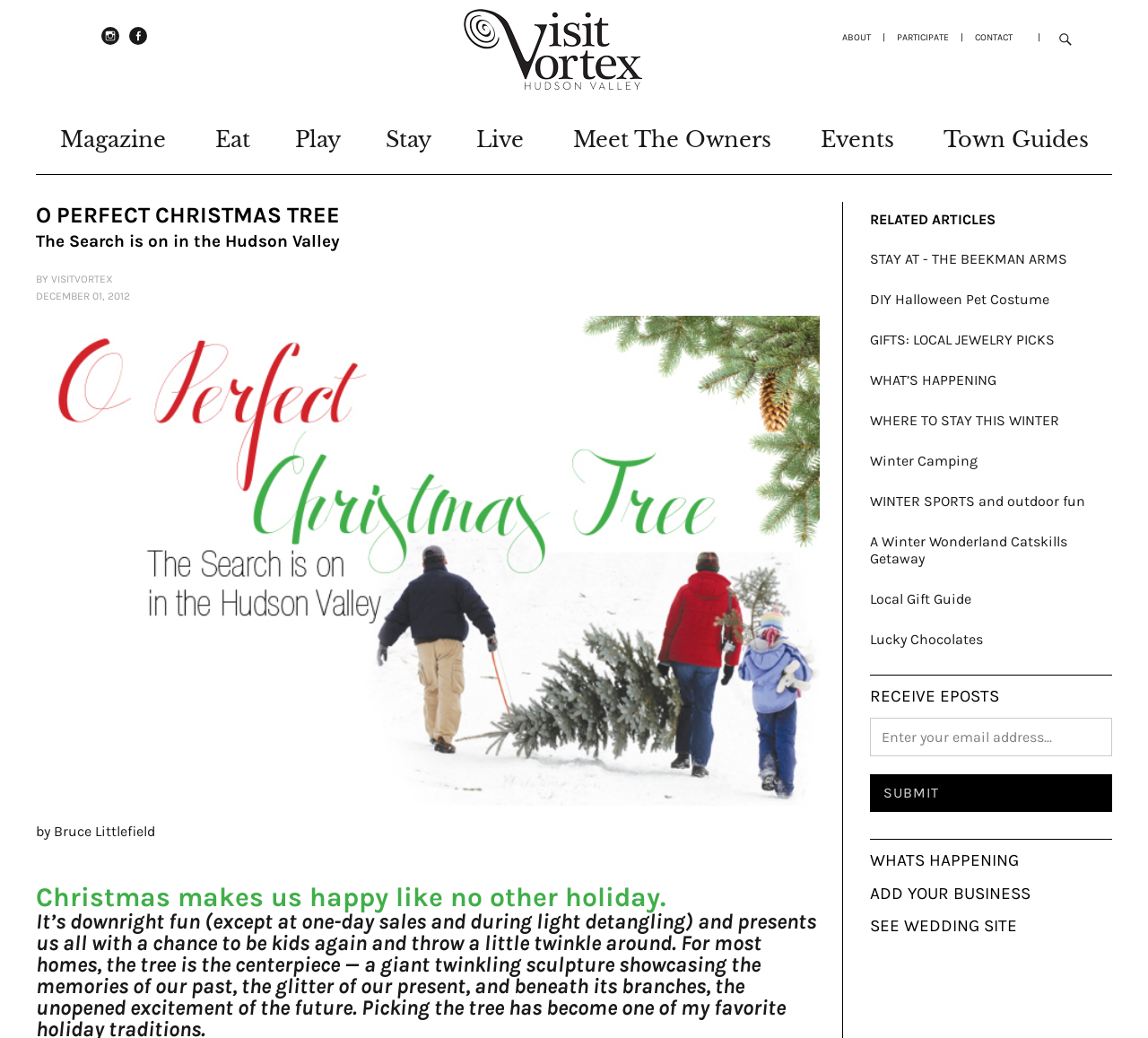What type of articles are related to this one?
Deliver a detailed and extensive answer to the question.

The related articles section lists several articles with titles such as 'Winter Camping', 'Winter Wonderland Catskills Getaway', and 'Local Gift Guide', indicating that the related articles are winter and holiday-themed.